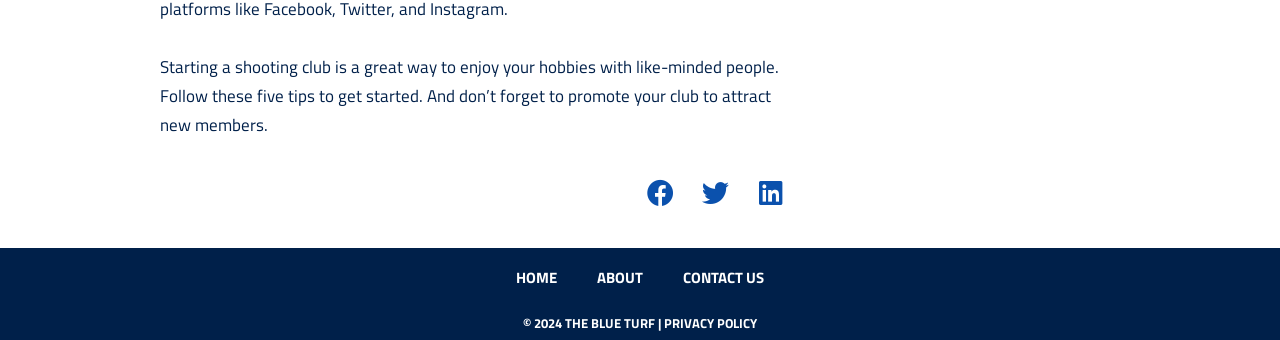How many main navigation links are there?
Using the information from the image, answer the question thoroughly.

There are three main navigation links, namely HOME, ABOUT, and CONTACT US, as indicated by the three link elements with IDs 354, 355, and 356, respectively, which are located at the bottom of the webpage.